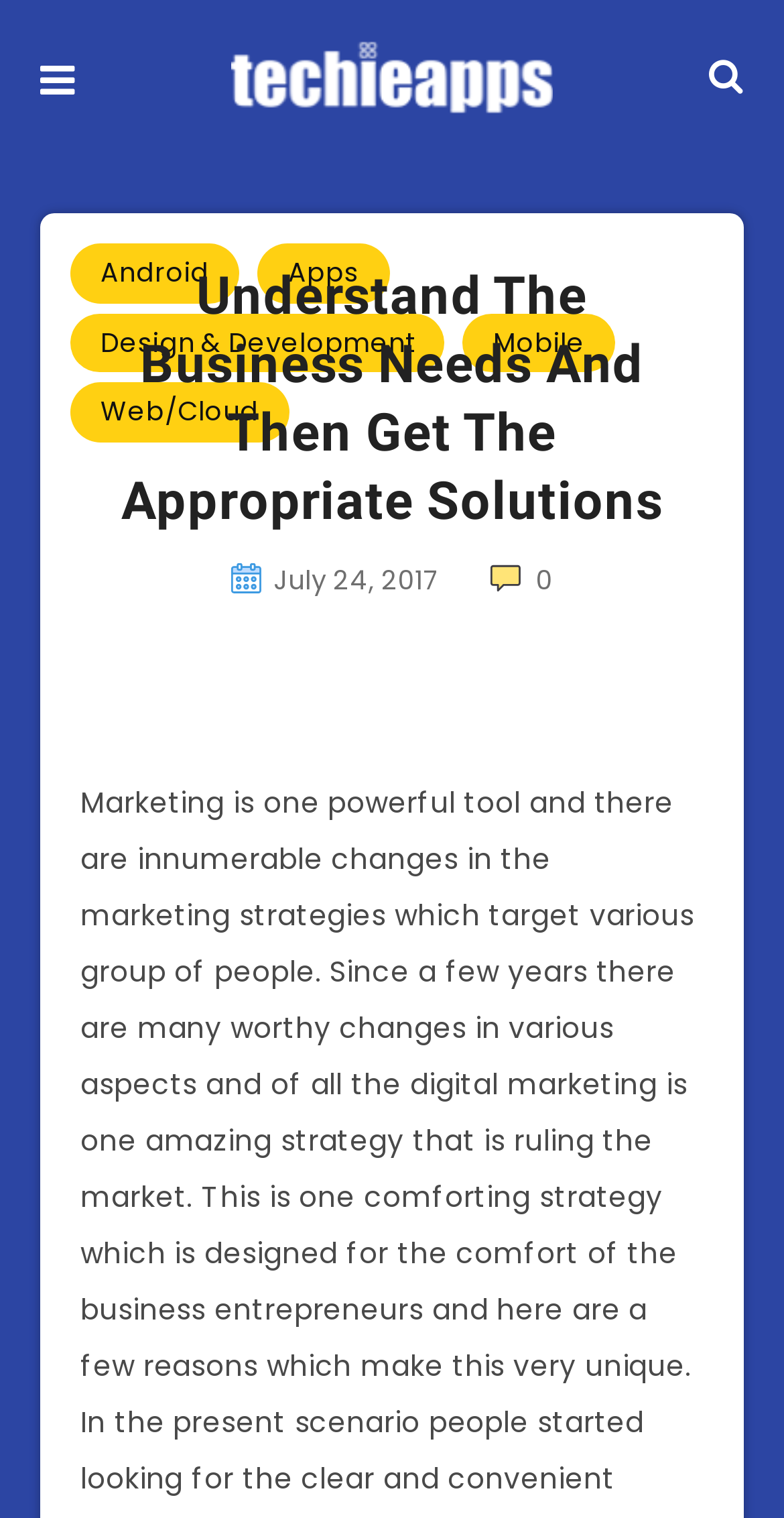Specify the bounding box coordinates of the area to click in order to execute this command: 'Click on the Back to top link'. The coordinates should consist of four float numbers ranging from 0 to 1, and should be formatted as [left, top, right, bottom].

[0.846, 0.853, 0.949, 0.906]